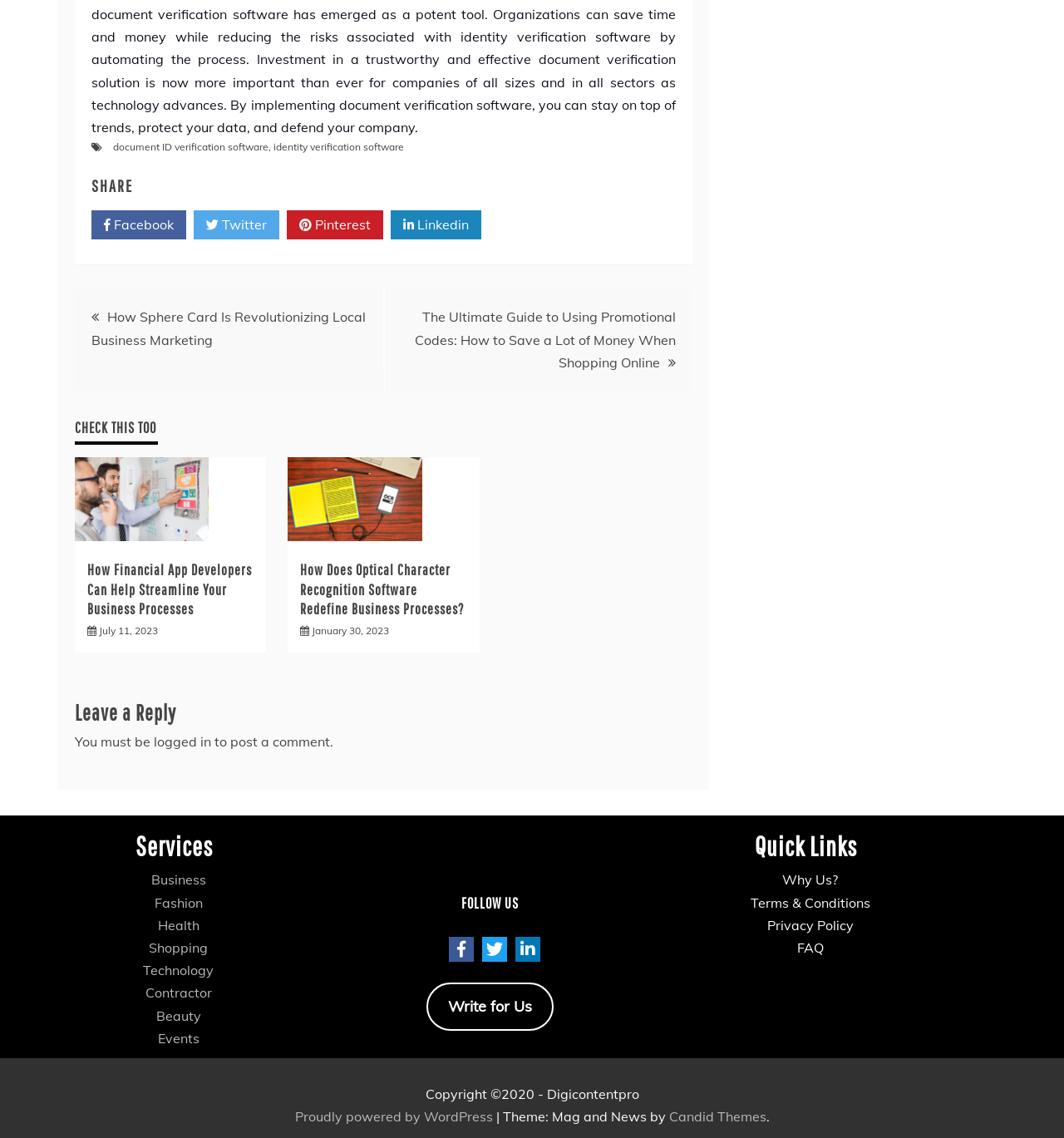Please locate the clickable area by providing the bounding box coordinates to follow this instruction: "Read 'How Sphere Card Is Revolutionizing Local Business Marketing'".

[0.086, 0.271, 0.344, 0.306]